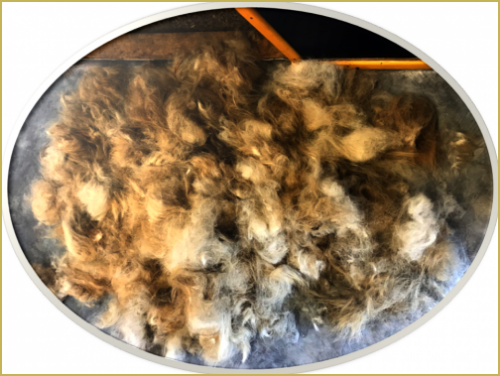Where did the grooming likely take place?
Please answer the question with a detailed response using the information from the screenshot.

The surrounding environment inferred from the image suggests that this grooming took place indoors, likely in a grooming room, as mentioned in the caption.